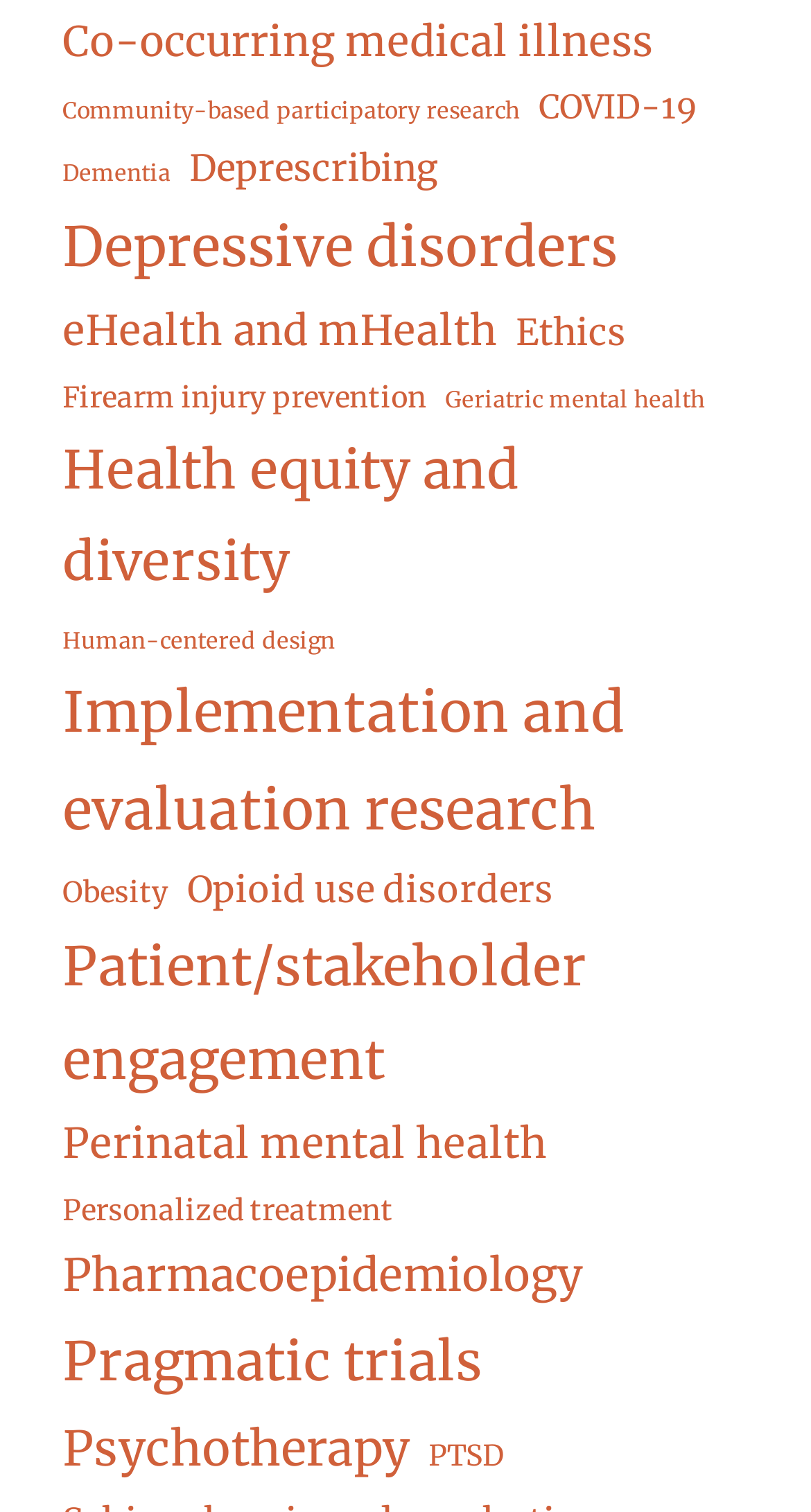Kindly determine the bounding box coordinates of the area that needs to be clicked to fulfill this instruction: "Read about Health equity and diversity".

[0.077, 0.281, 0.91, 0.402]